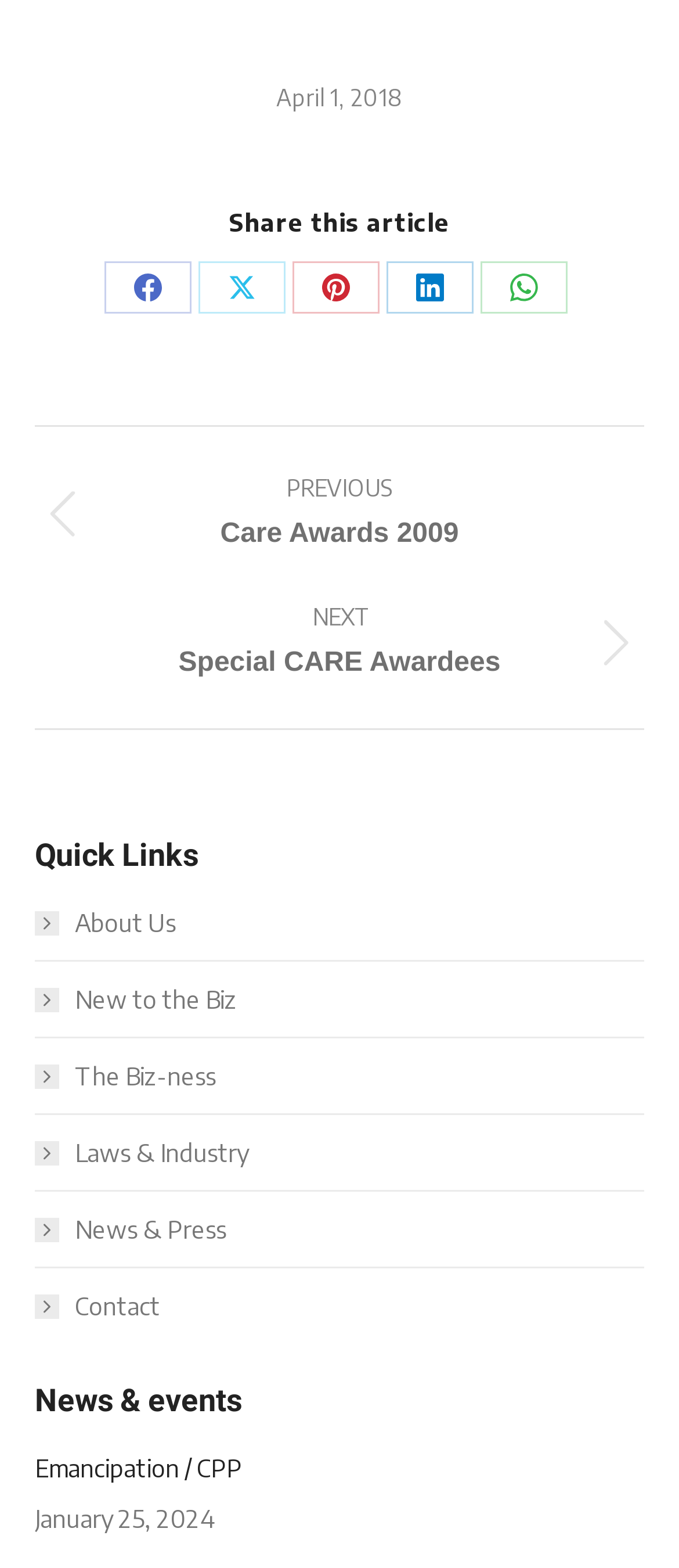What is the title of the previous post?
Refer to the screenshot and answer in one word or phrase.

Care Awards 2009